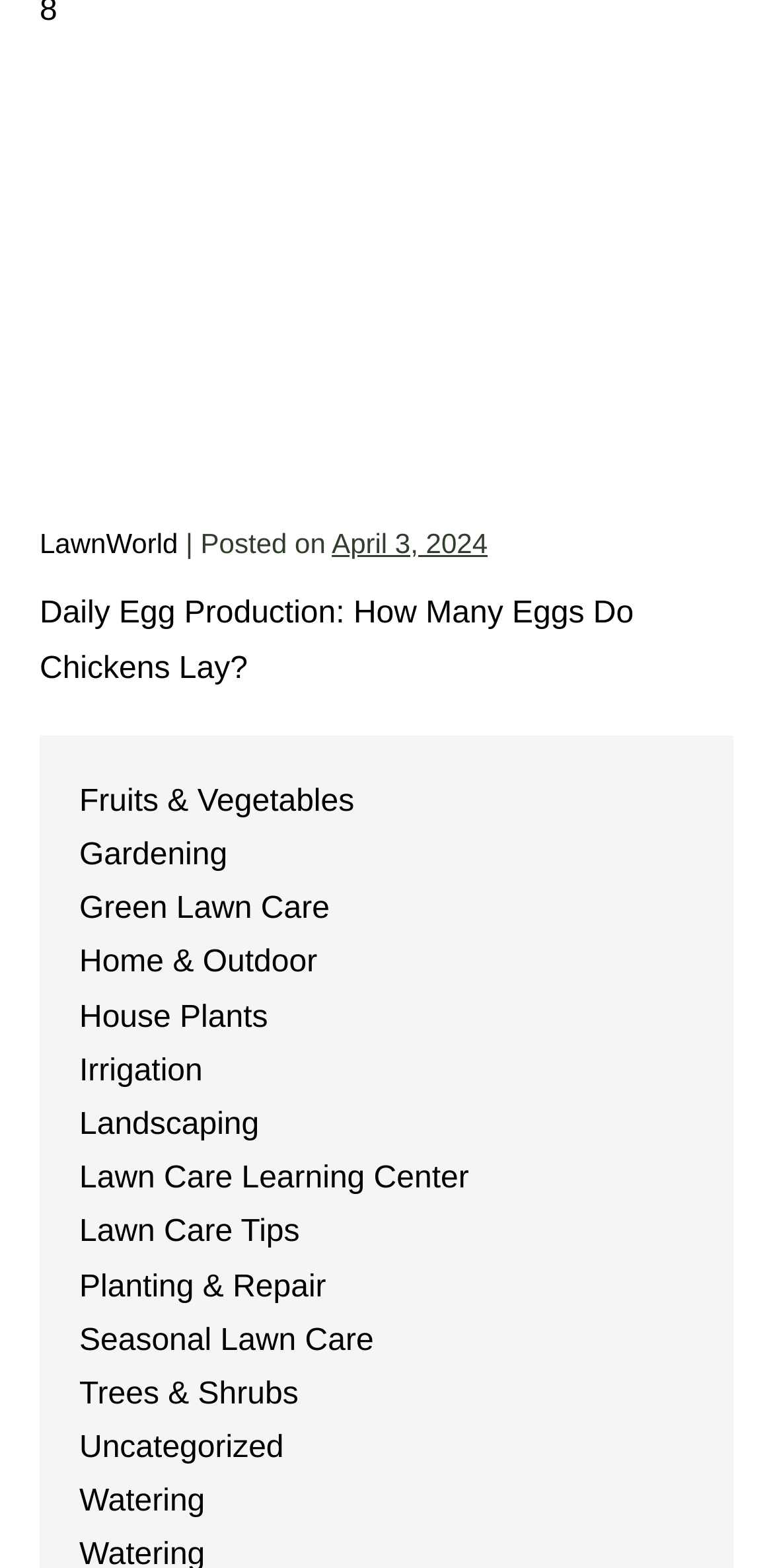What is the date of the article 'Daily Egg Production: How Many Eggs Do Chickens Lay?'?
Based on the image, please offer an in-depth response to the question.

The date of the article 'Daily Egg Production: How Many Eggs Do Chickens Lay?' is April 3, 2024, which can be found in the time element with the description 'April 3, 2024'.